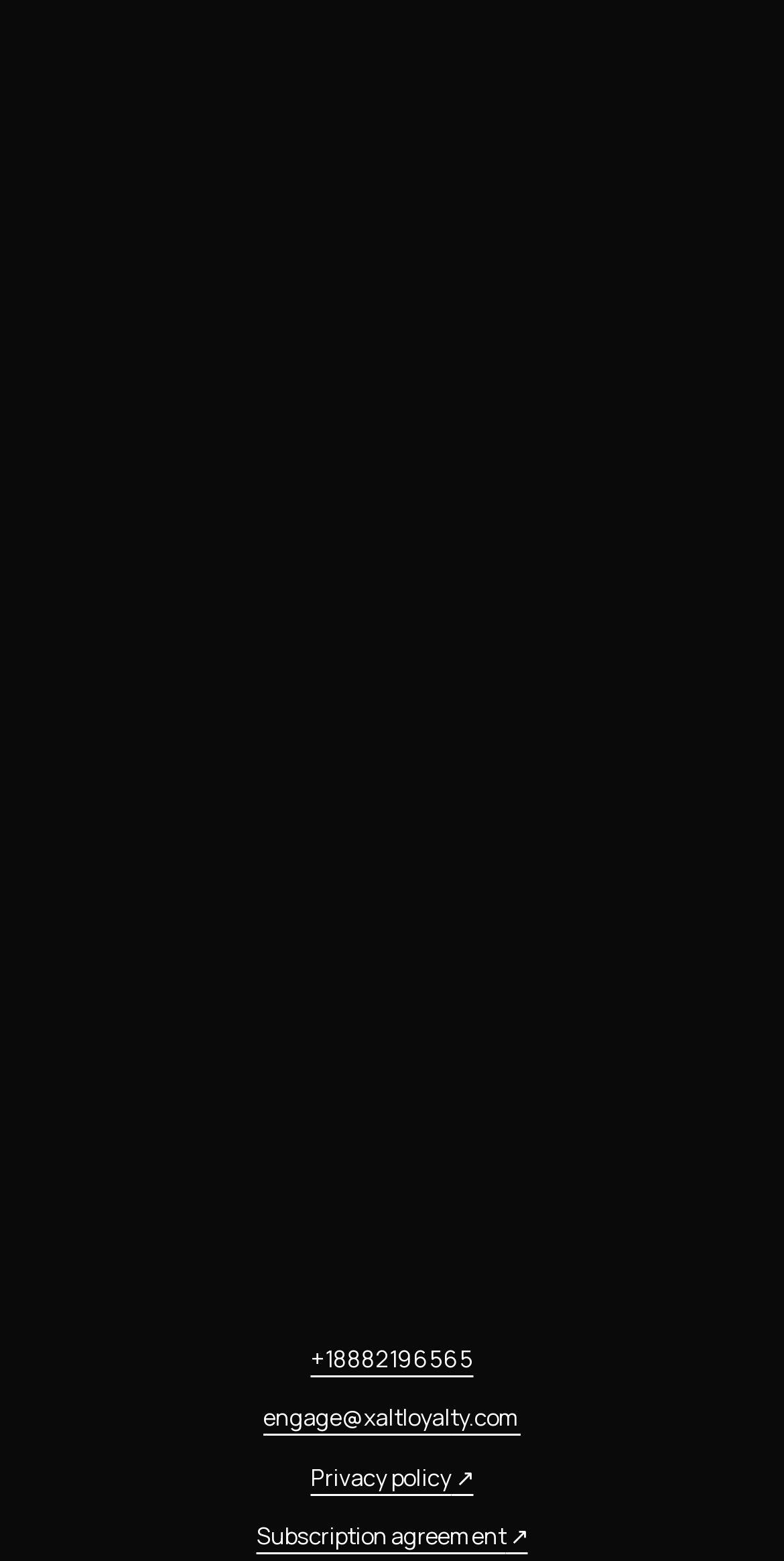Is the 'Sign up free' link above the 'Book a demo' link?
Based on the image, respond with a single word or phrase.

Yes